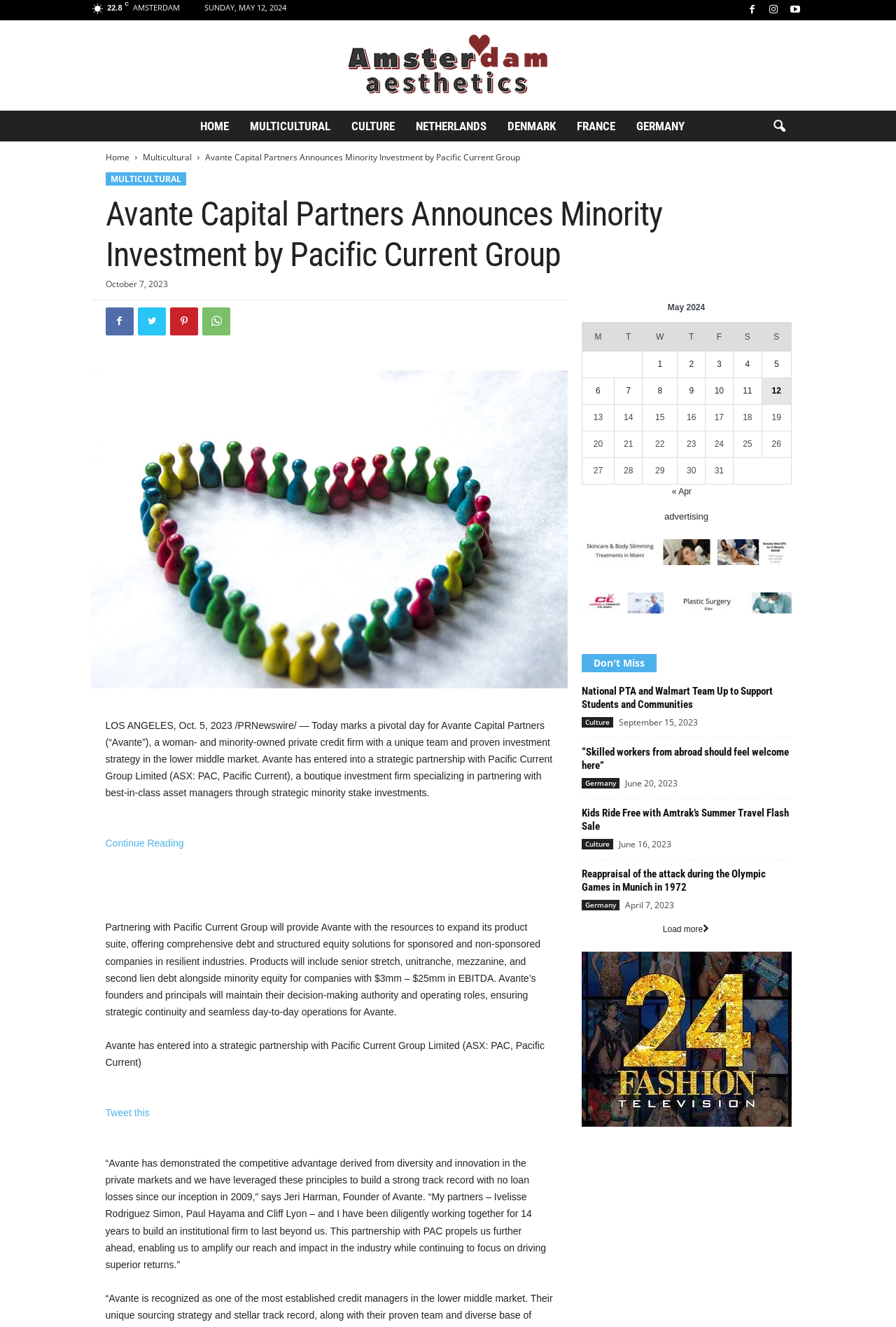Can you provide the bounding box coordinates for the element that should be clicked to implement the instruction: "Click the 'HOME' link"?

[0.211, 0.083, 0.267, 0.107]